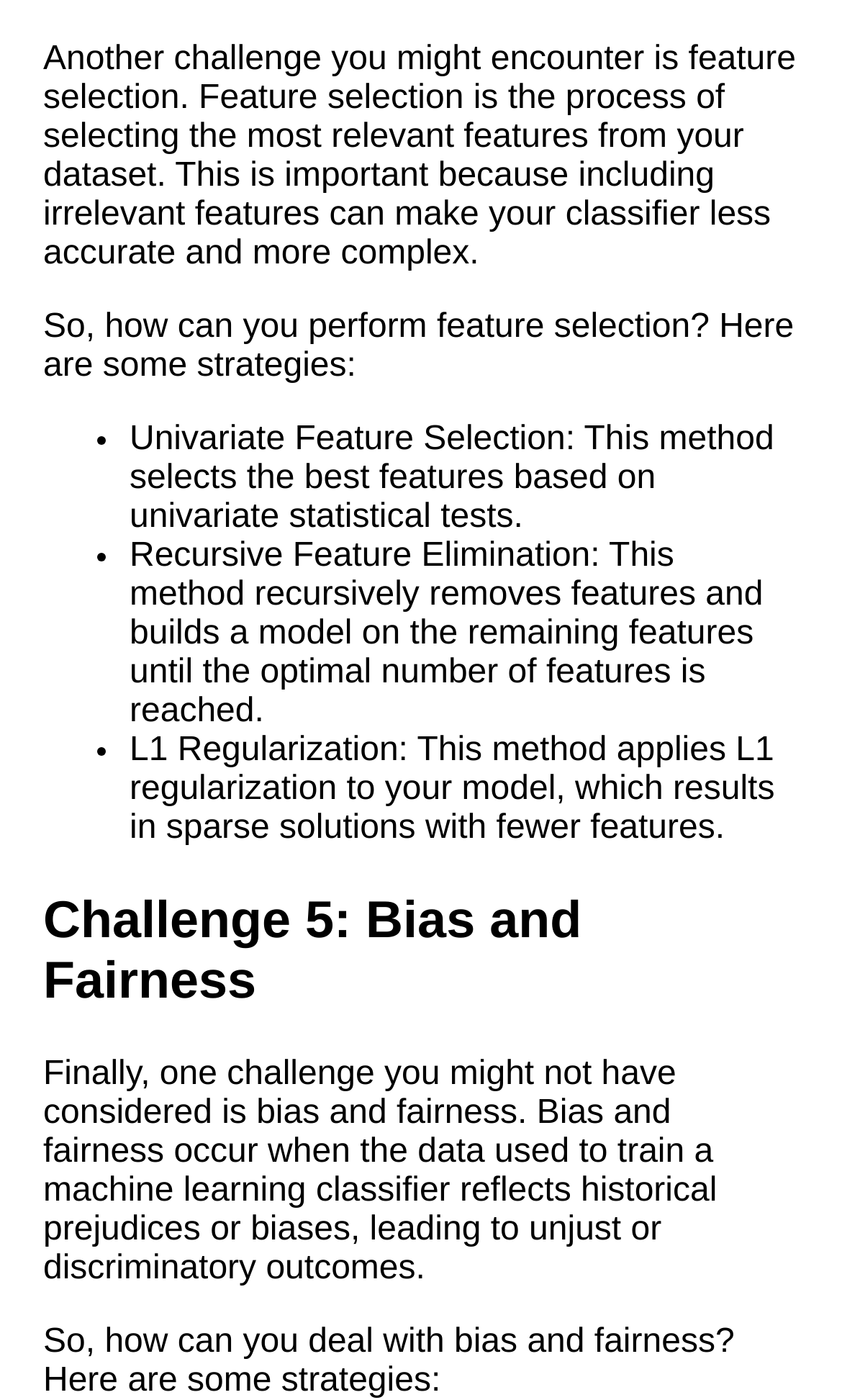Can you find the bounding box coordinates for the UI element given this description: "Best Free University Courses Online"? Provide the coordinates as four float numbers between 0 and 1: [left, top, right, bottom].

[0.038, 0.501, 0.615, 0.581]